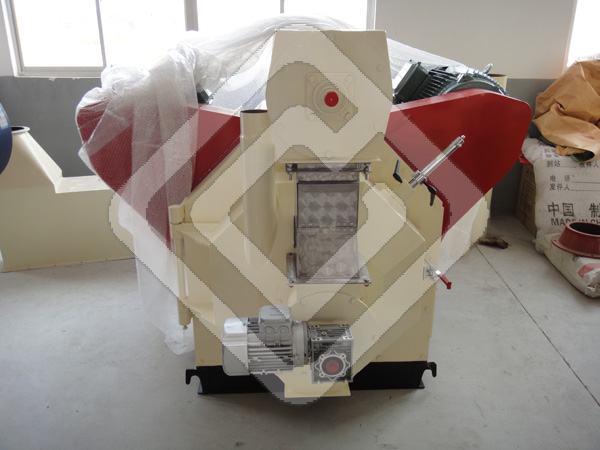Refer to the image and offer a detailed explanation in response to the question: What is the color of the main body of the machine?

The caption describes the main body of the machine as having a smooth, beige finish, which suggests that the dominant color of the machine's body is beige.